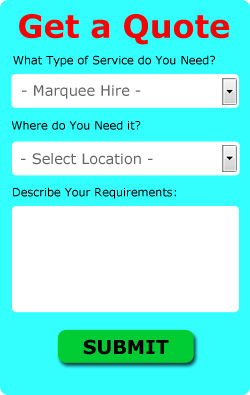What is the purpose of the large blank text area?
Please ensure your answer to the question is detailed and covers all necessary aspects.

The large blank text area titled 'Describe Your Requirements:' is provided for customers to give specific details about their needs, allowing them to elaborate on their requirements for the marquee hire service.